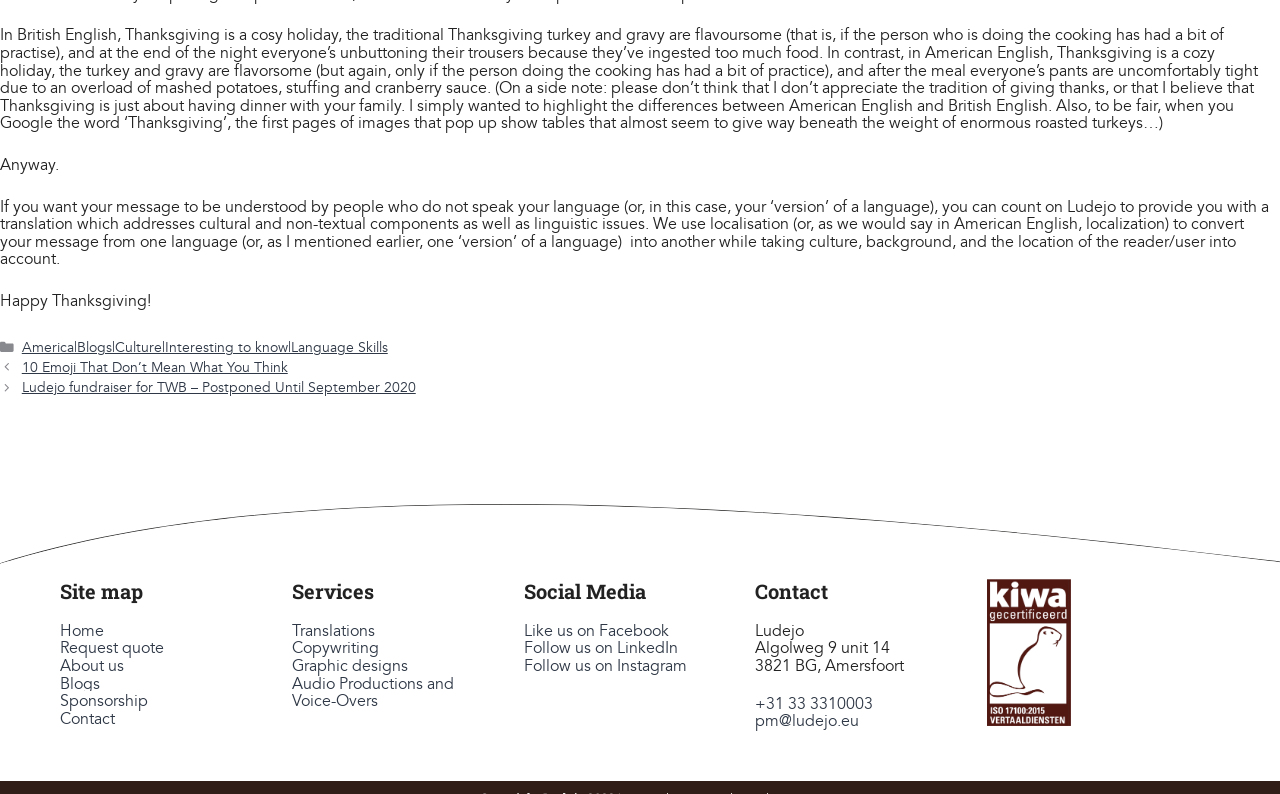Find the bounding box coordinates for the UI element that matches this description: "About us".

[0.047, 0.826, 0.097, 0.851]